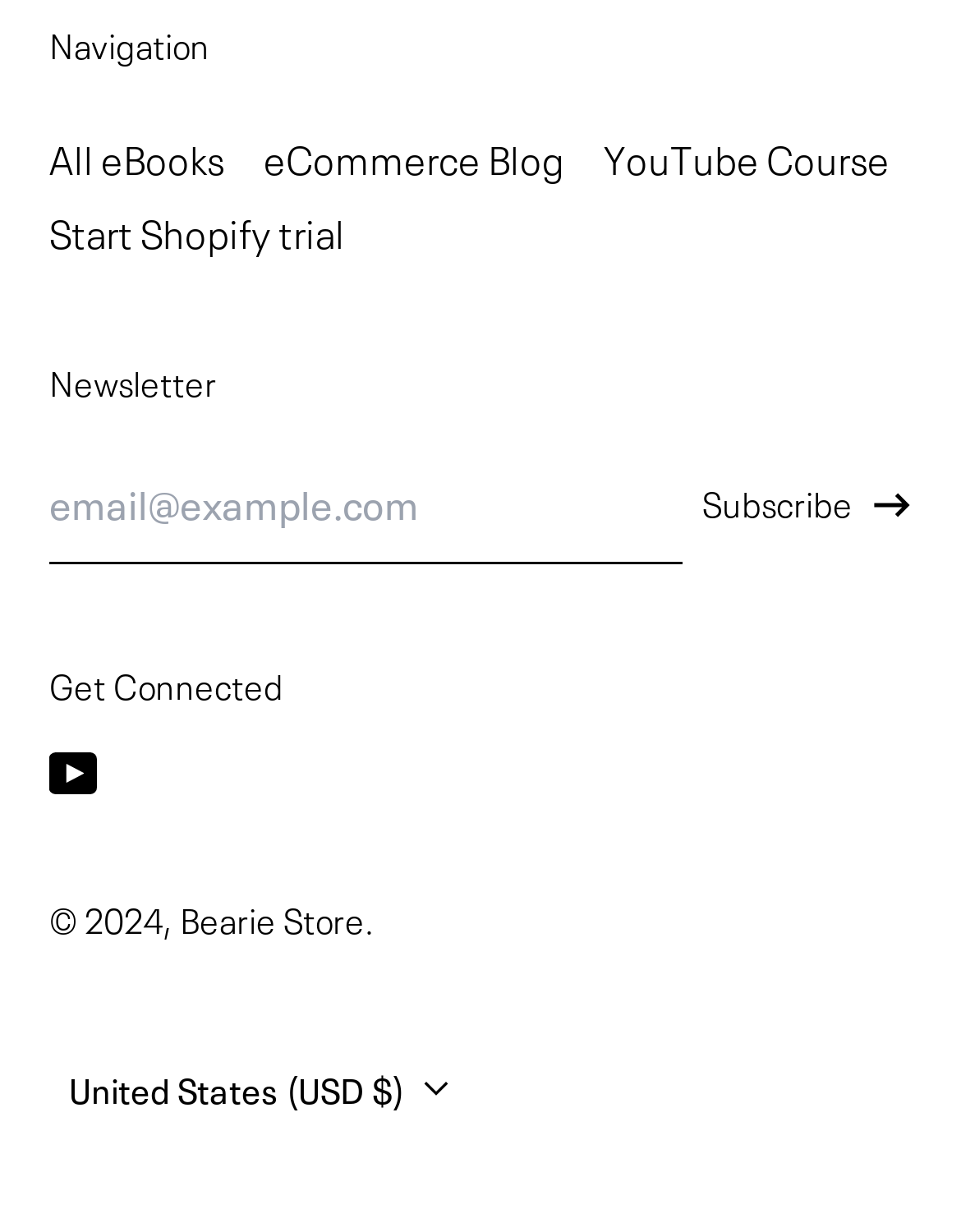Determine the bounding box coordinates of the clickable element to complete this instruction: "follow on LinkedIn". Provide the coordinates in the format of four float numbers between 0 and 1, [left, top, right, bottom].

None